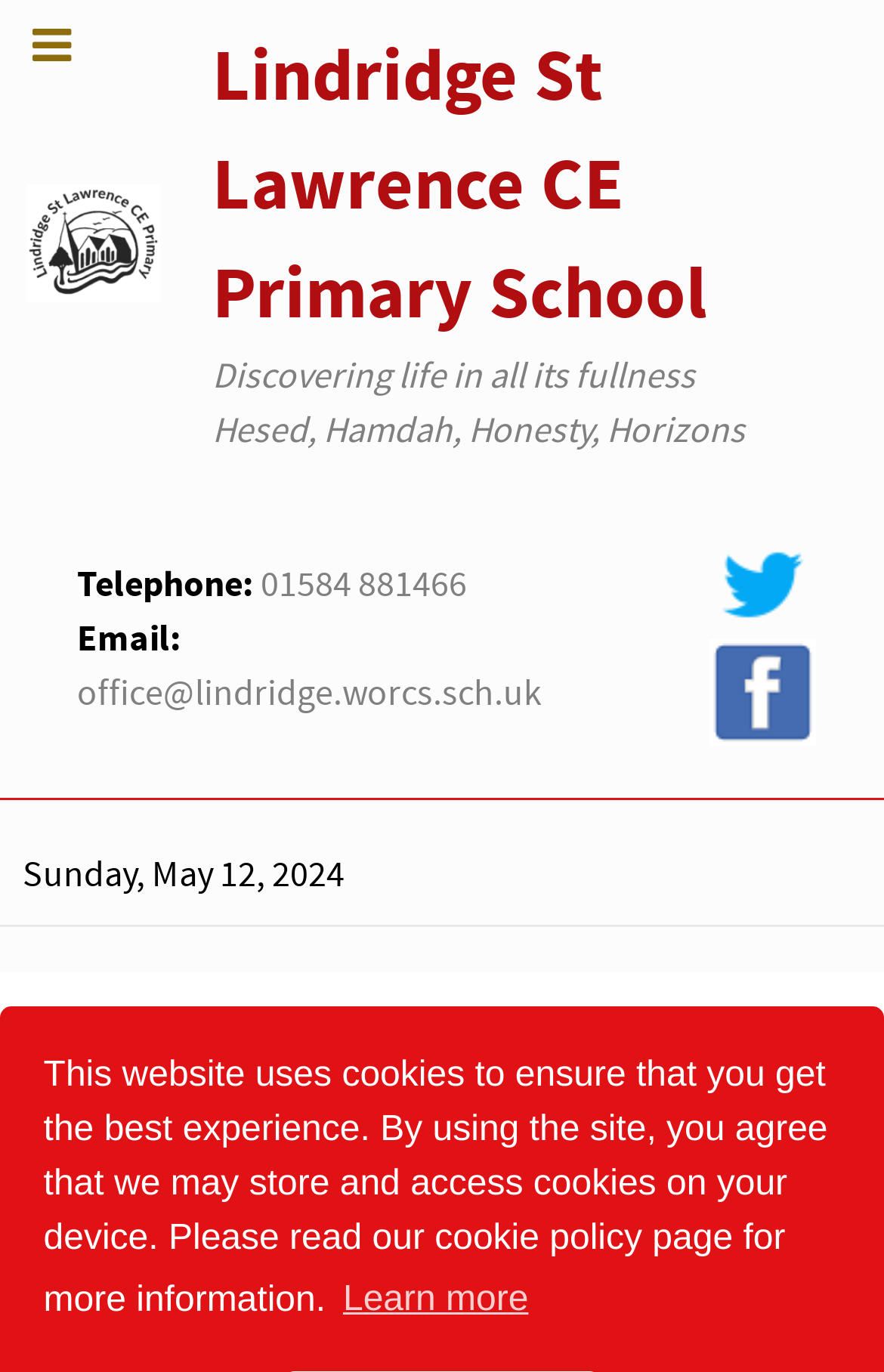What is the date displayed on the webpage?
Using the screenshot, give a one-word or short phrase answer.

Sunday, May 12, 2024